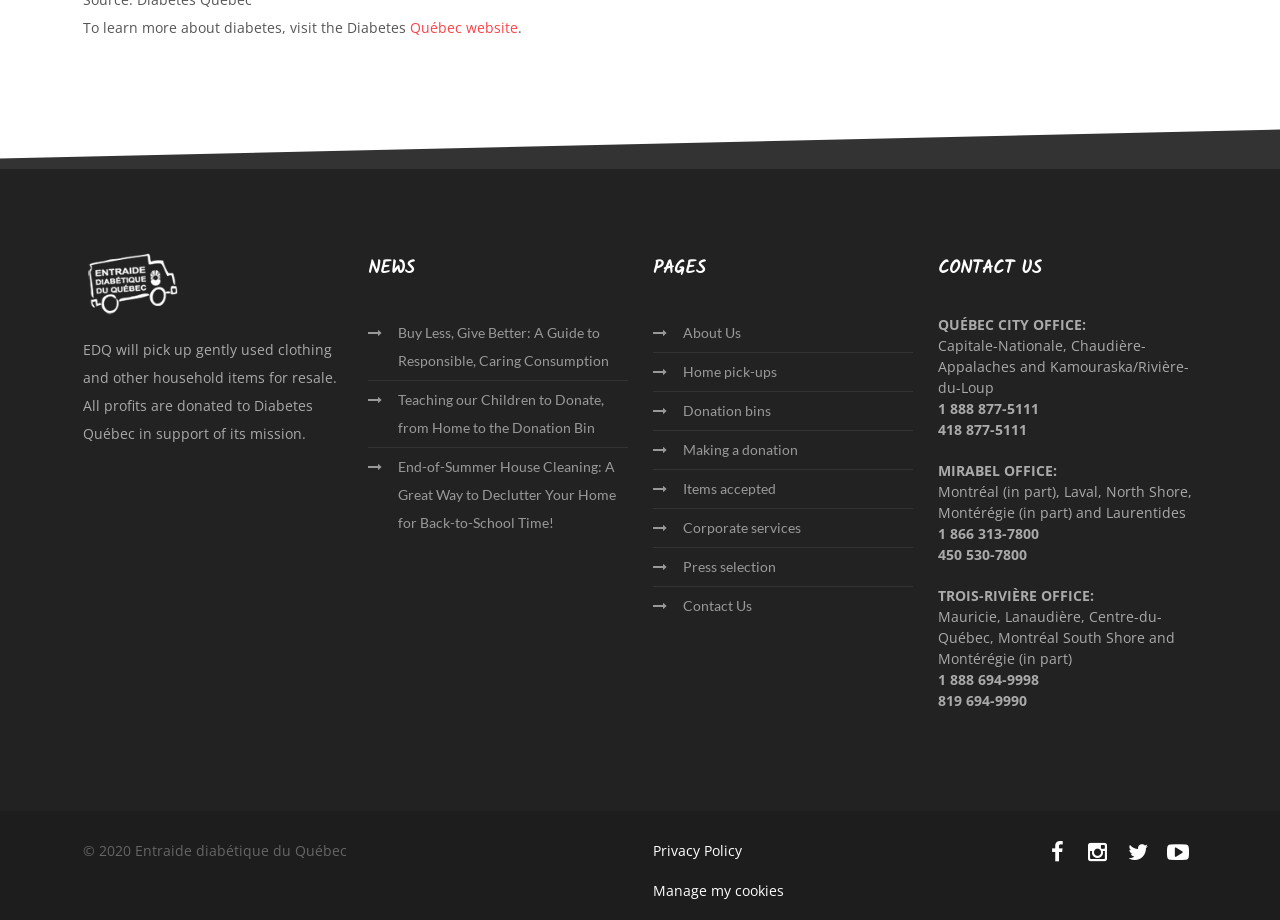What is the theme of the guide 'Buy Less, Give Better'? From the image, respond with a single word or brief phrase.

Responsible consumption